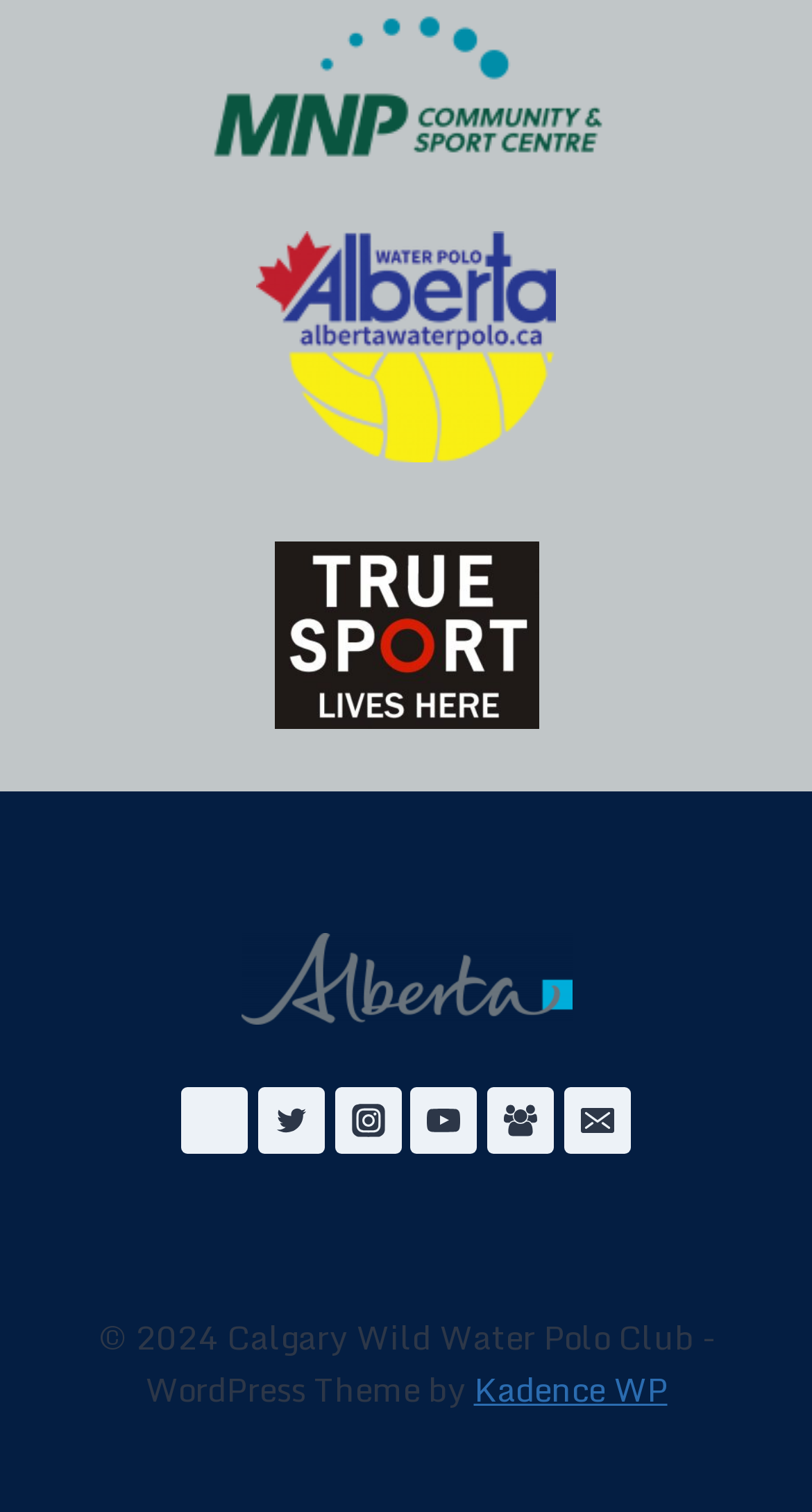Refer to the image and provide a thorough answer to this question:
What social media platforms are listed?

The webpage has a section with links to various social media platforms, including Facebook, Twitter, Instagram, and YouTube, which can be inferred from the OCR text and image descriptions.